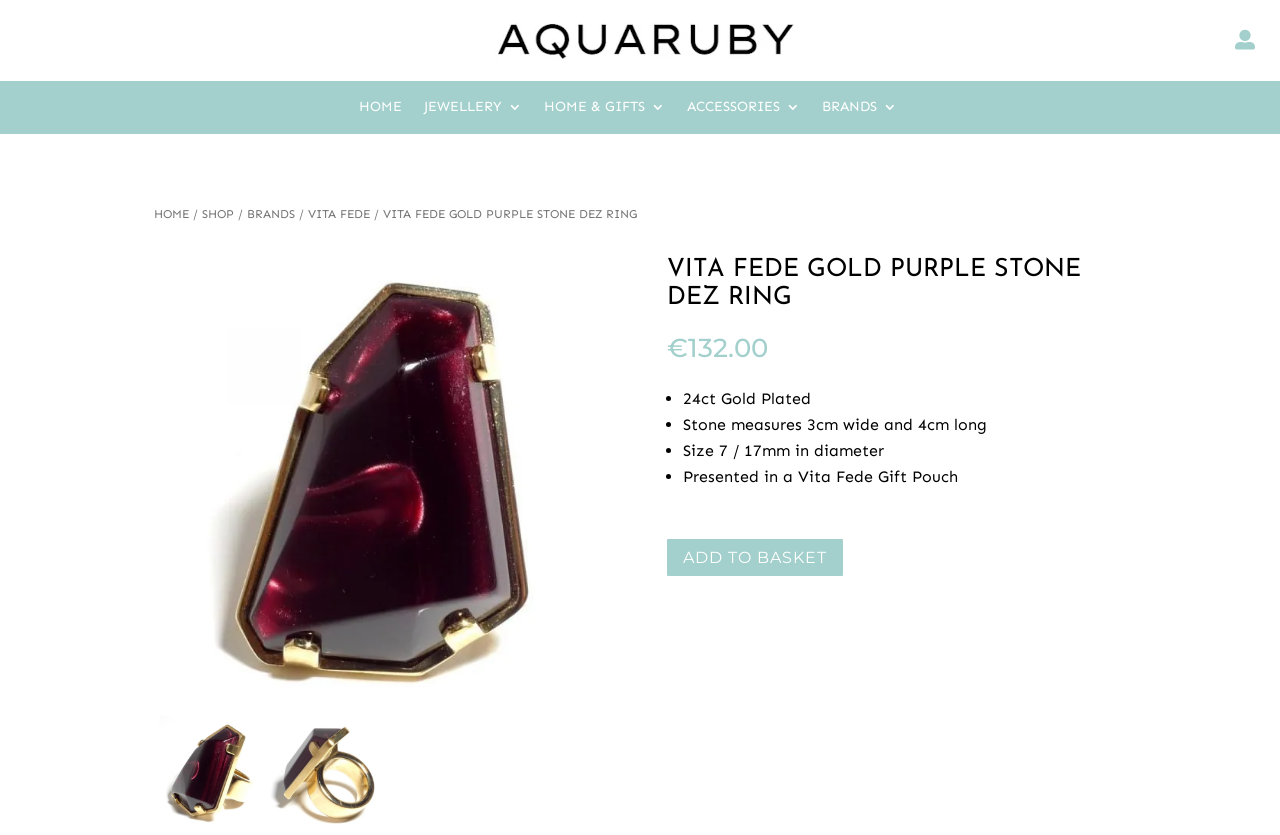Identify the bounding box coordinates of the clickable region necessary to fulfill the following instruction: "Go to SHOP". The bounding box coordinates should be four float numbers between 0 and 1, i.e., [left, top, right, bottom].

[0.157, 0.247, 0.182, 0.264]